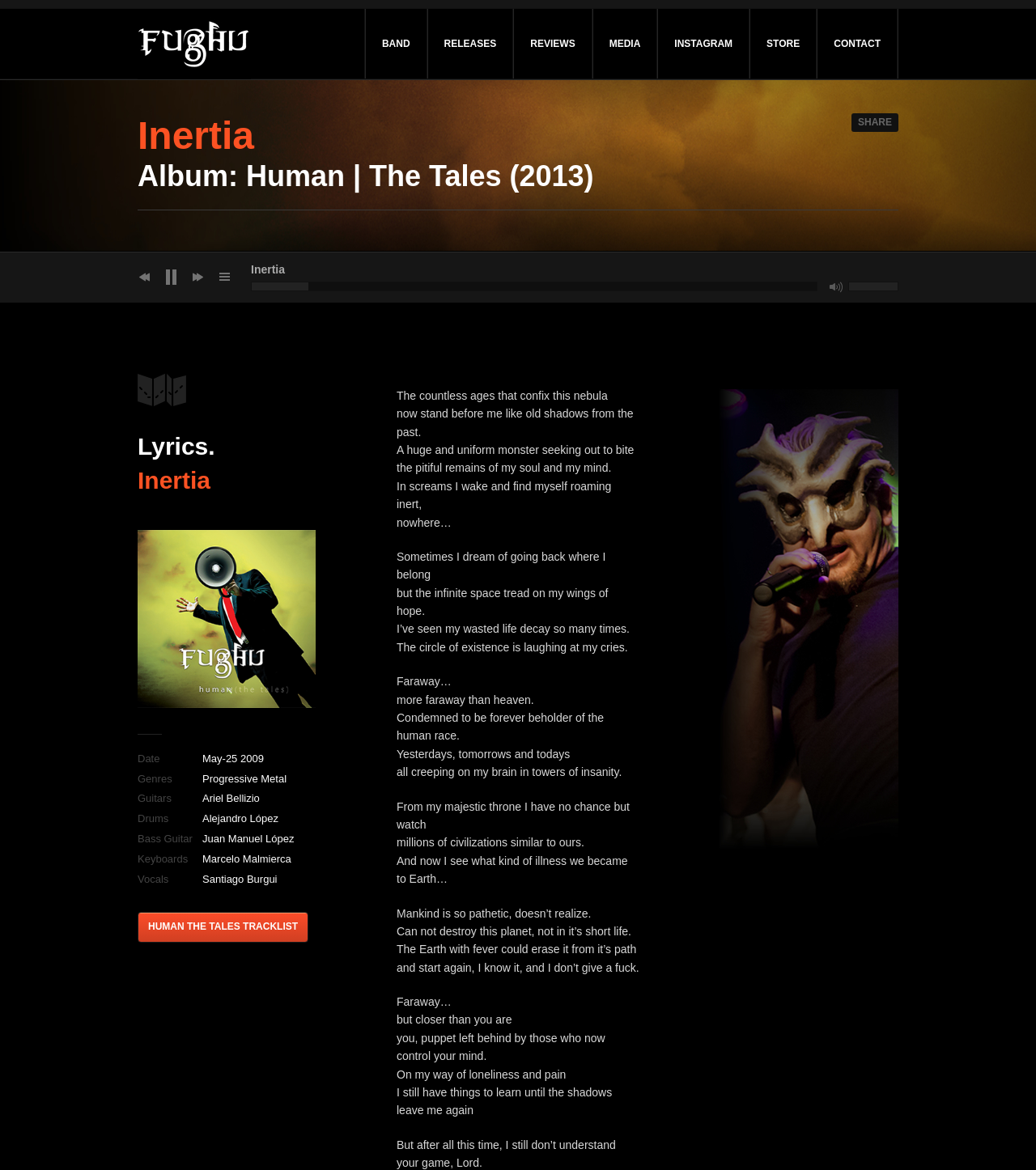Using the description "Share", predict the bounding box of the relevant HTML element.

[0.822, 0.097, 0.867, 0.113]